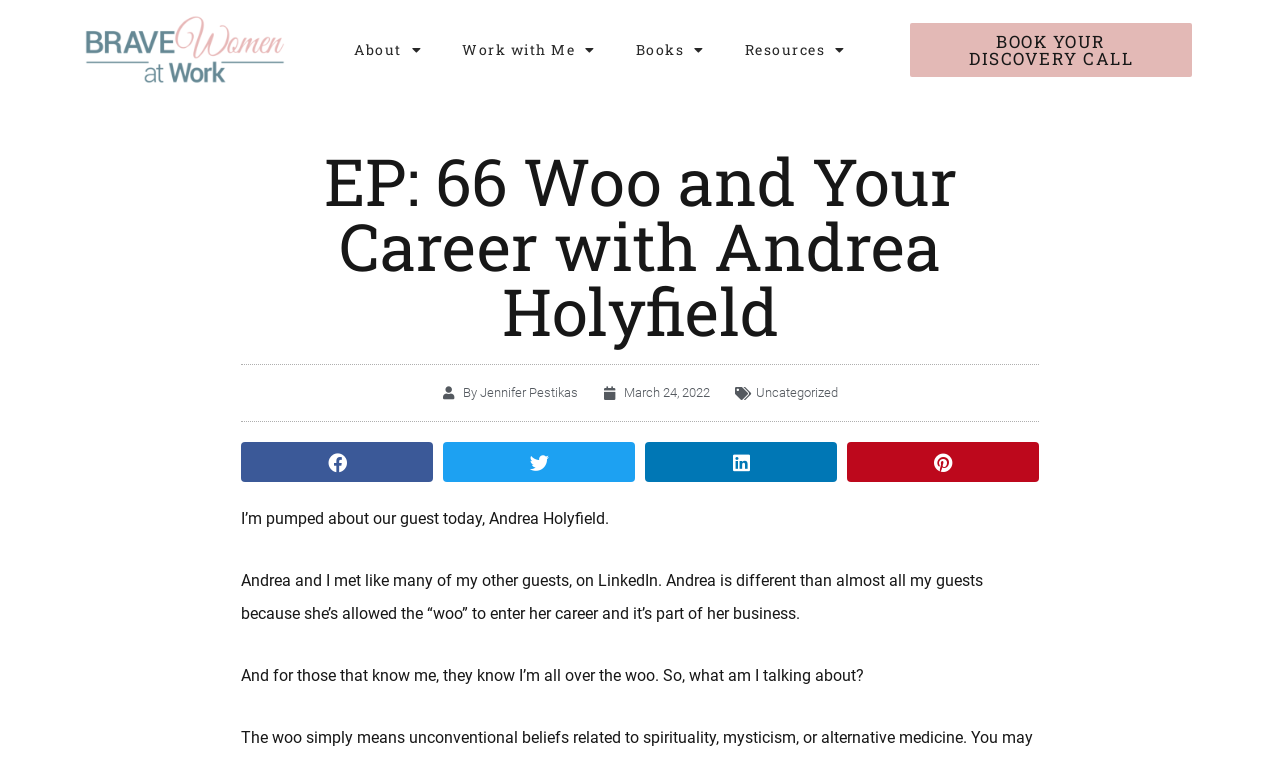Can you pinpoint the bounding box coordinates for the clickable element required for this instruction: "Click the 'About' menu"? The coordinates should be four float numbers between 0 and 1, i.e., [left, top, right, bottom].

[0.261, 0.035, 0.346, 0.096]